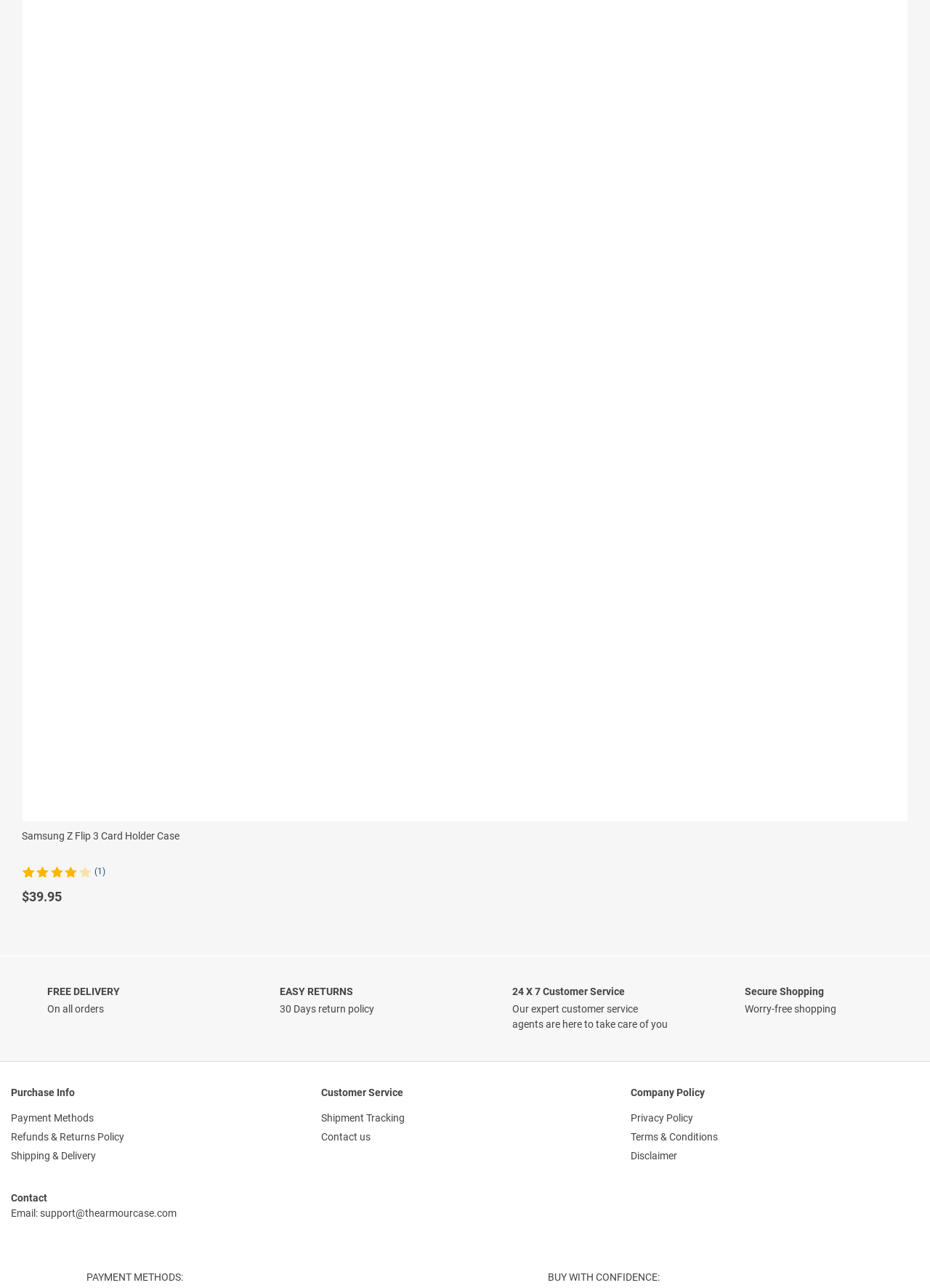What is the contact email of the website?
Please respond to the question thoroughly and include all relevant details.

The contact email of the website can be found in the 'Contact' section, where it is listed as 'Email: support@thearmourcase.com'.